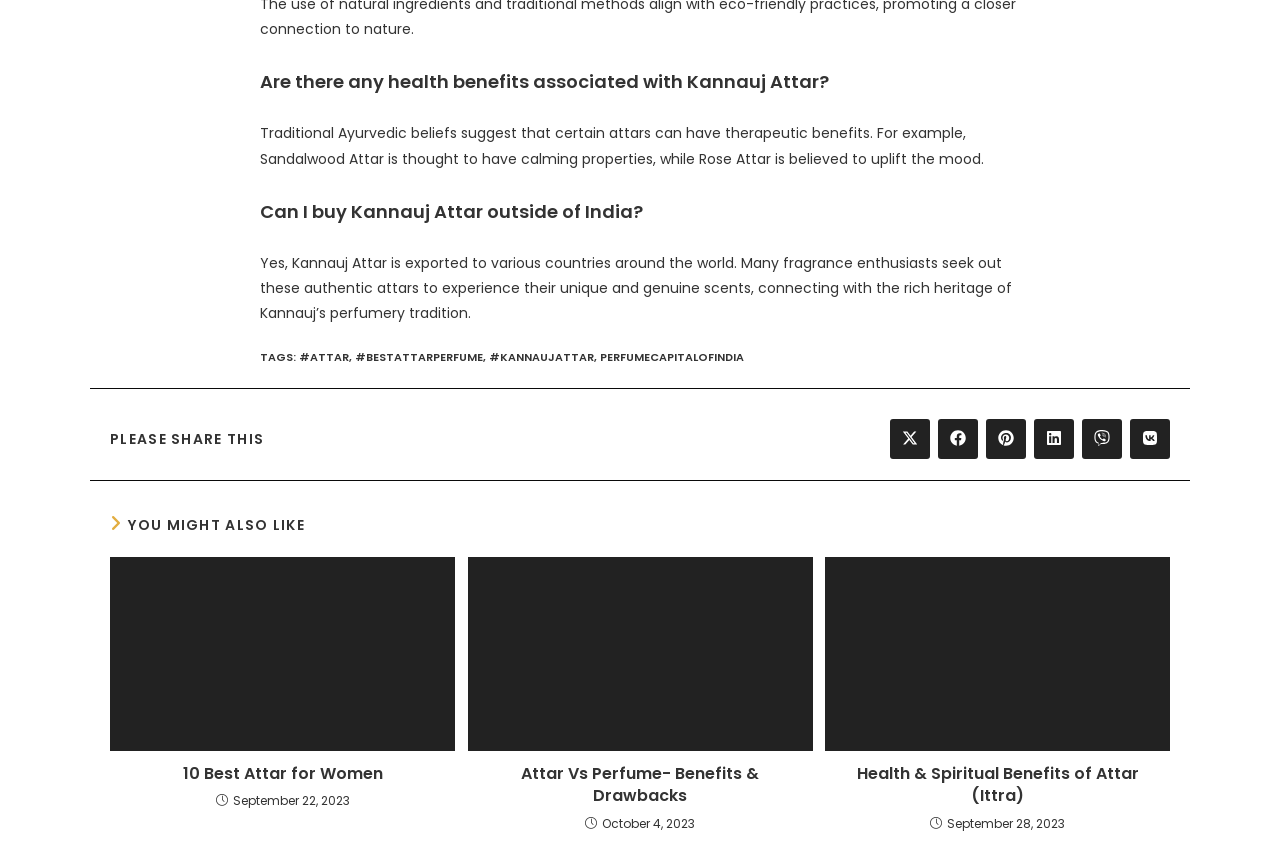Using the description: "#kannaujattar", determine the UI element's bounding box coordinates. Ensure the coordinates are in the format of four float numbers between 0 and 1, i.e., [left, top, right, bottom].

[0.382, 0.411, 0.464, 0.429]